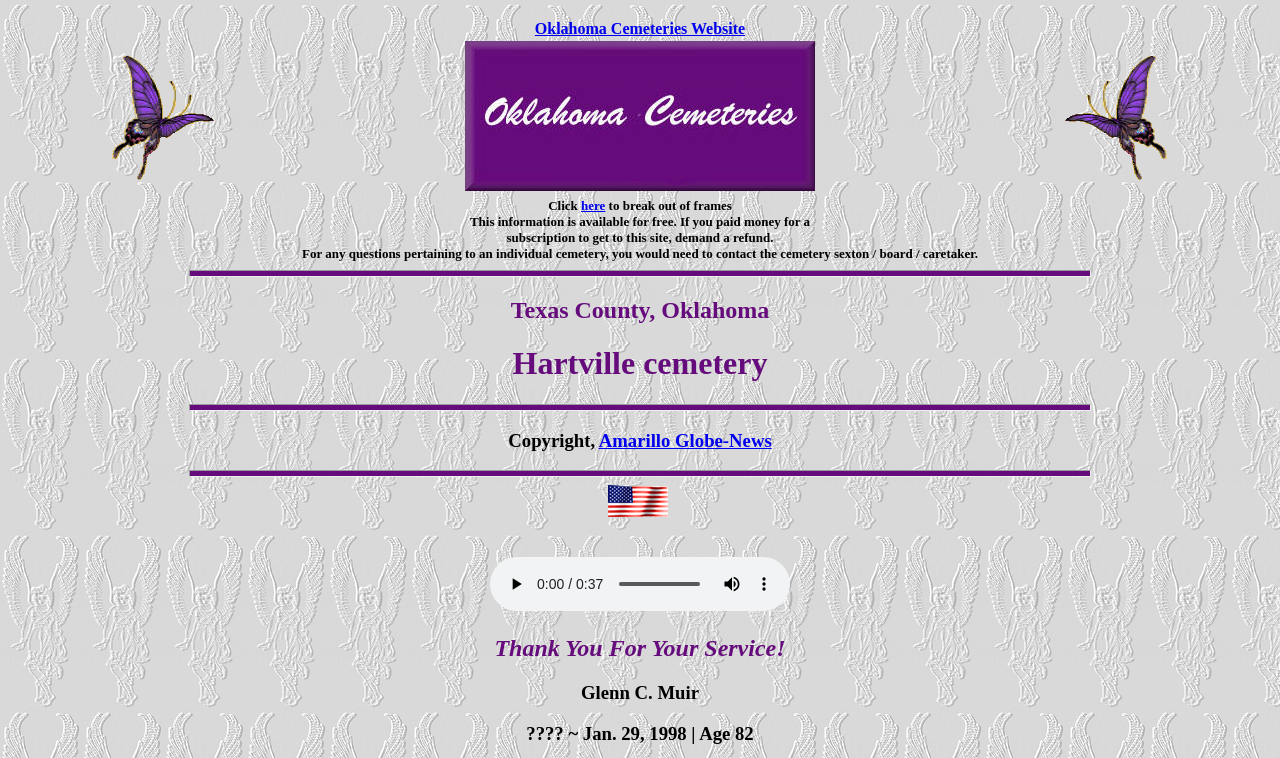Answer the question in a single word or phrase:
What is the purpose of the audio control on the webpage?

To play audio